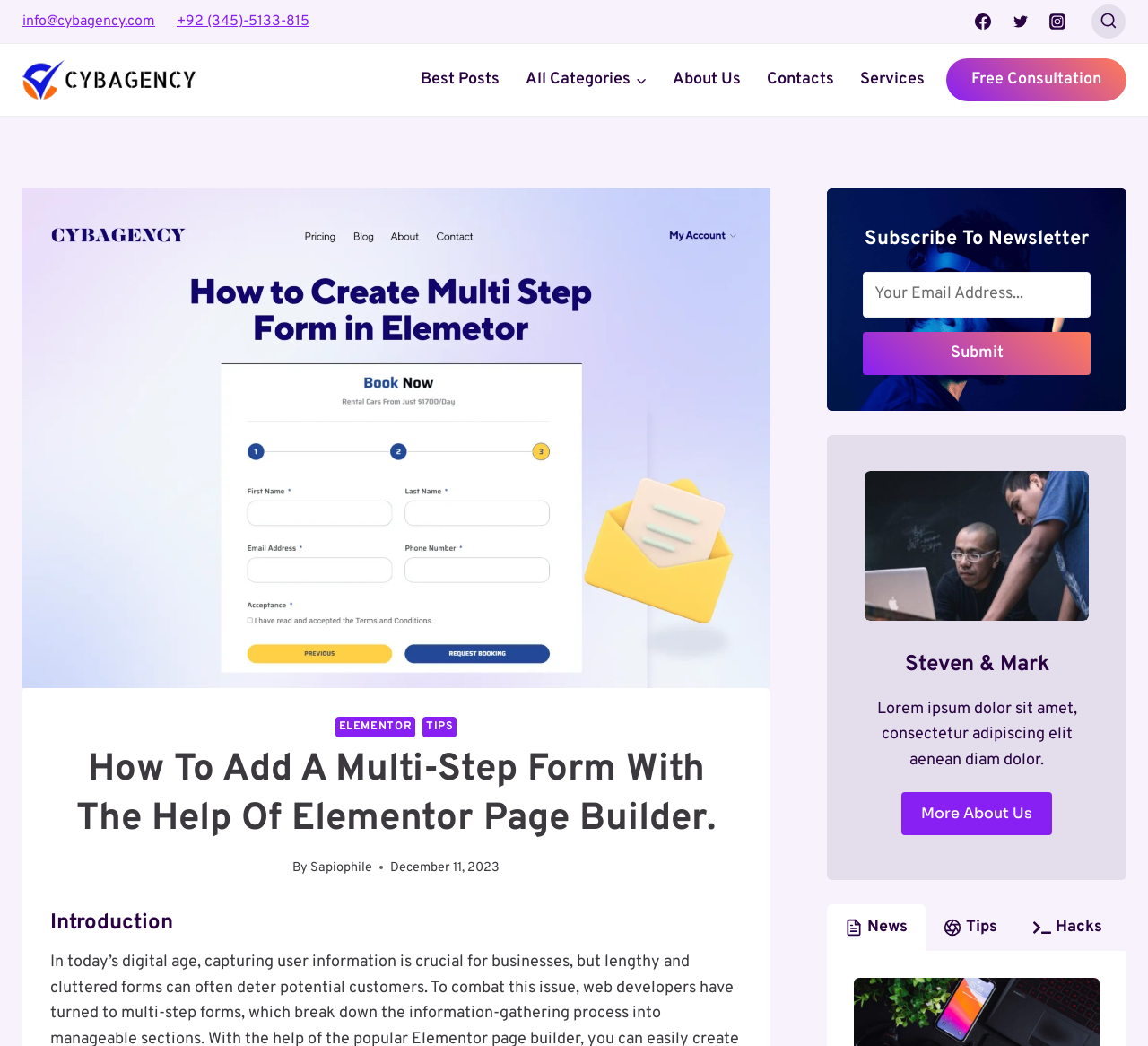Determine the bounding box coordinates of the section I need to click to execute the following instruction: "Click the Facebook link". Provide the coordinates as four float numbers between 0 and 1, i.e., [left, top, right, bottom].

[0.843, 0.005, 0.871, 0.036]